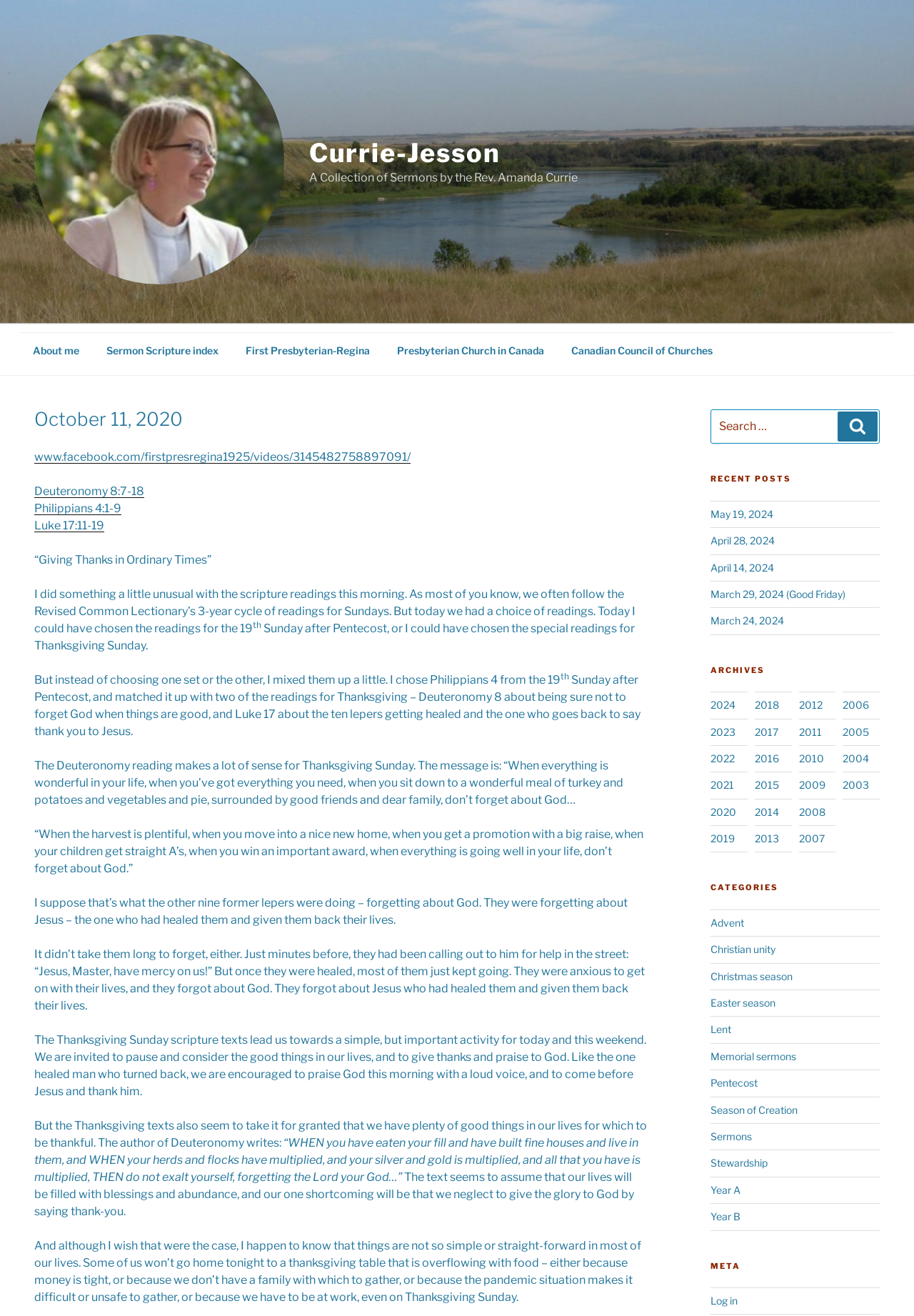Indicate the bounding box coordinates of the clickable region to achieve the following instruction: "Read the sermon for October 11, 2020."

[0.038, 0.309, 0.708, 0.329]